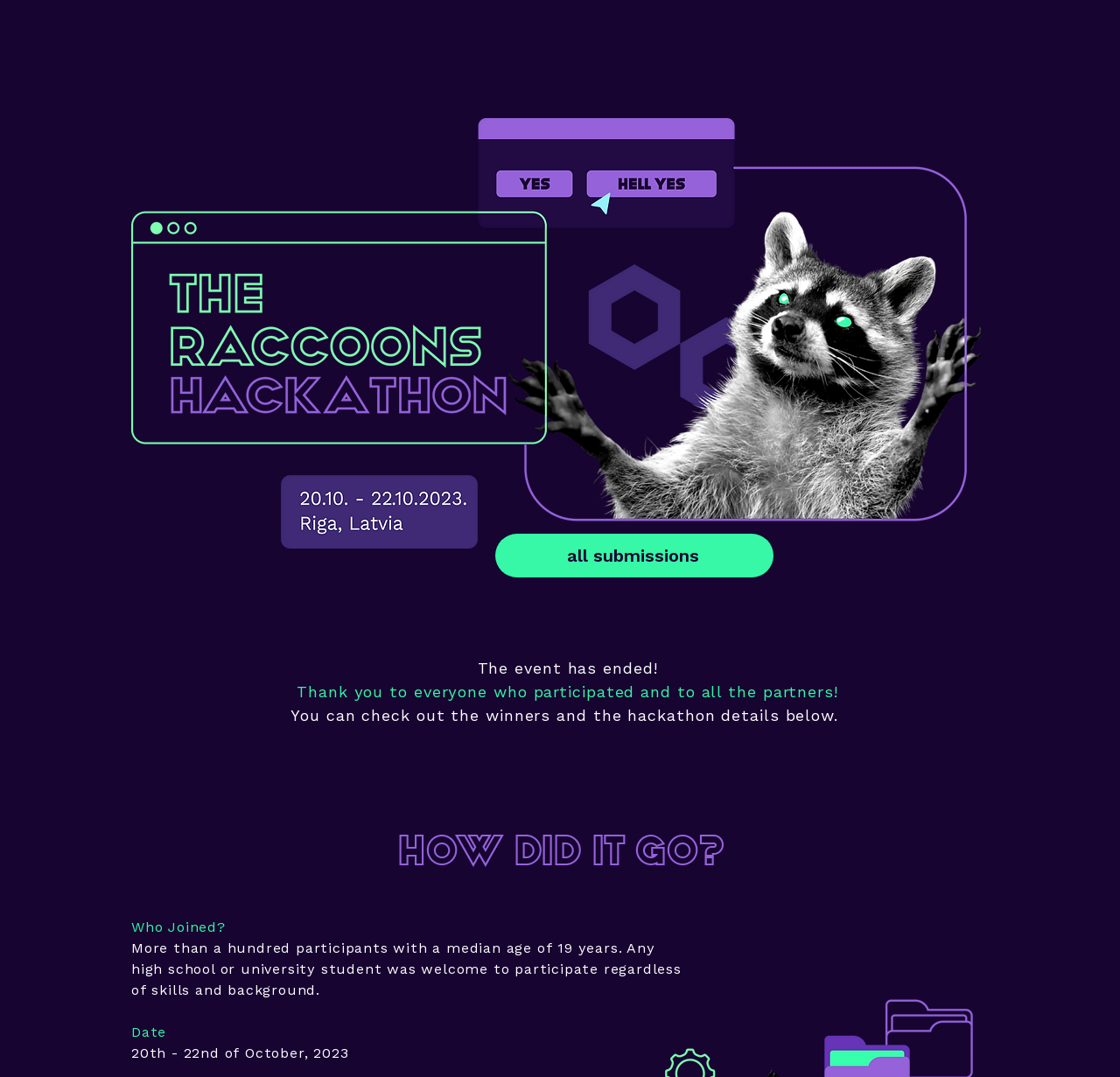How many days did the event last?
Using the image, provide a detailed and thorough answer to the question.

I calculated the answer by looking at the StaticText element with the text '20th - 22nd of October, 2023' which indicates that the event lasted from the 20th to the 22nd, a total of 3 days.